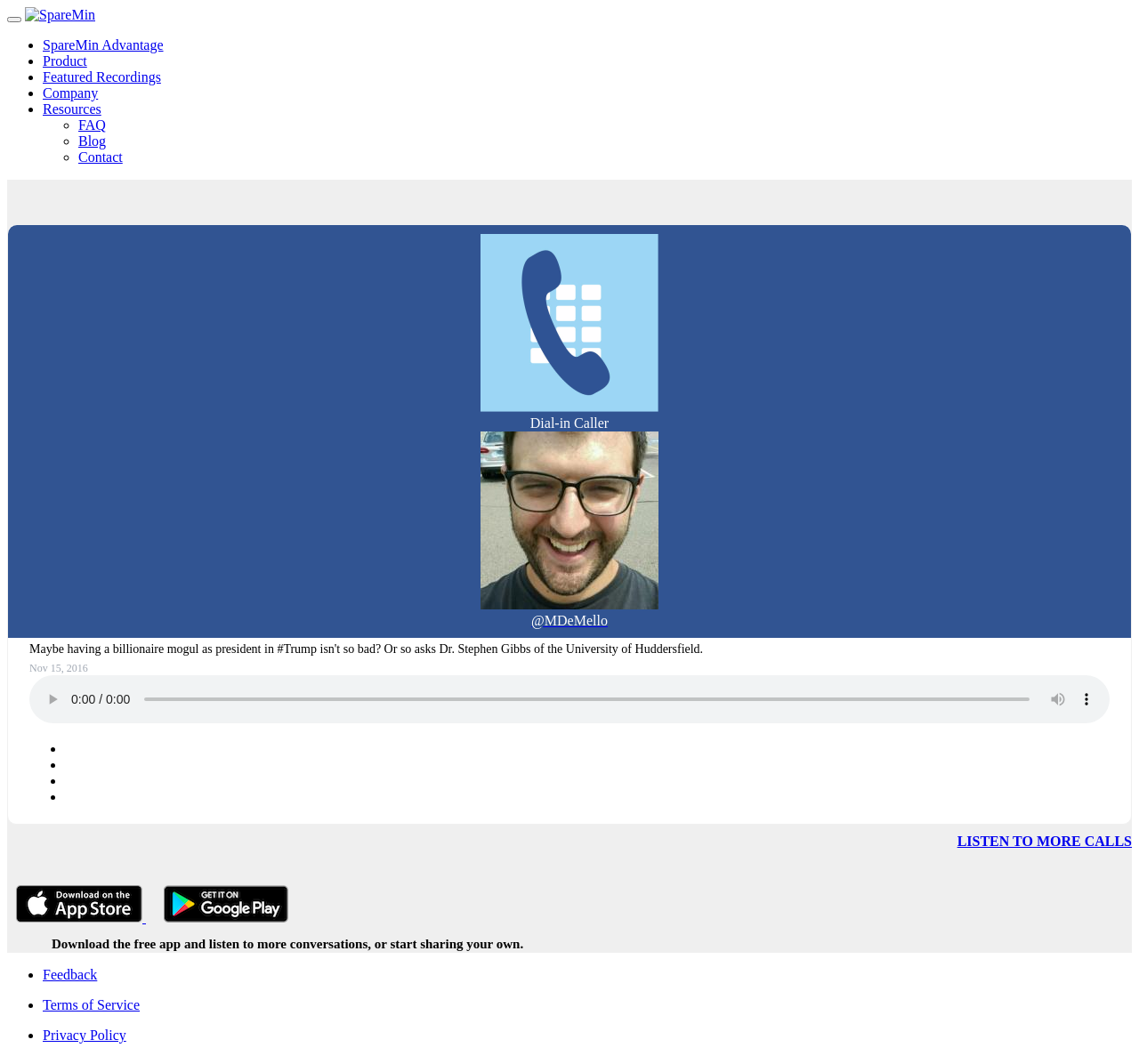Please locate the bounding box coordinates of the element that needs to be clicked to achieve the following instruction: "Go to the Feedback page". The coordinates should be four float numbers between 0 and 1, i.e., [left, top, right, bottom].

[0.038, 0.909, 0.085, 0.923]